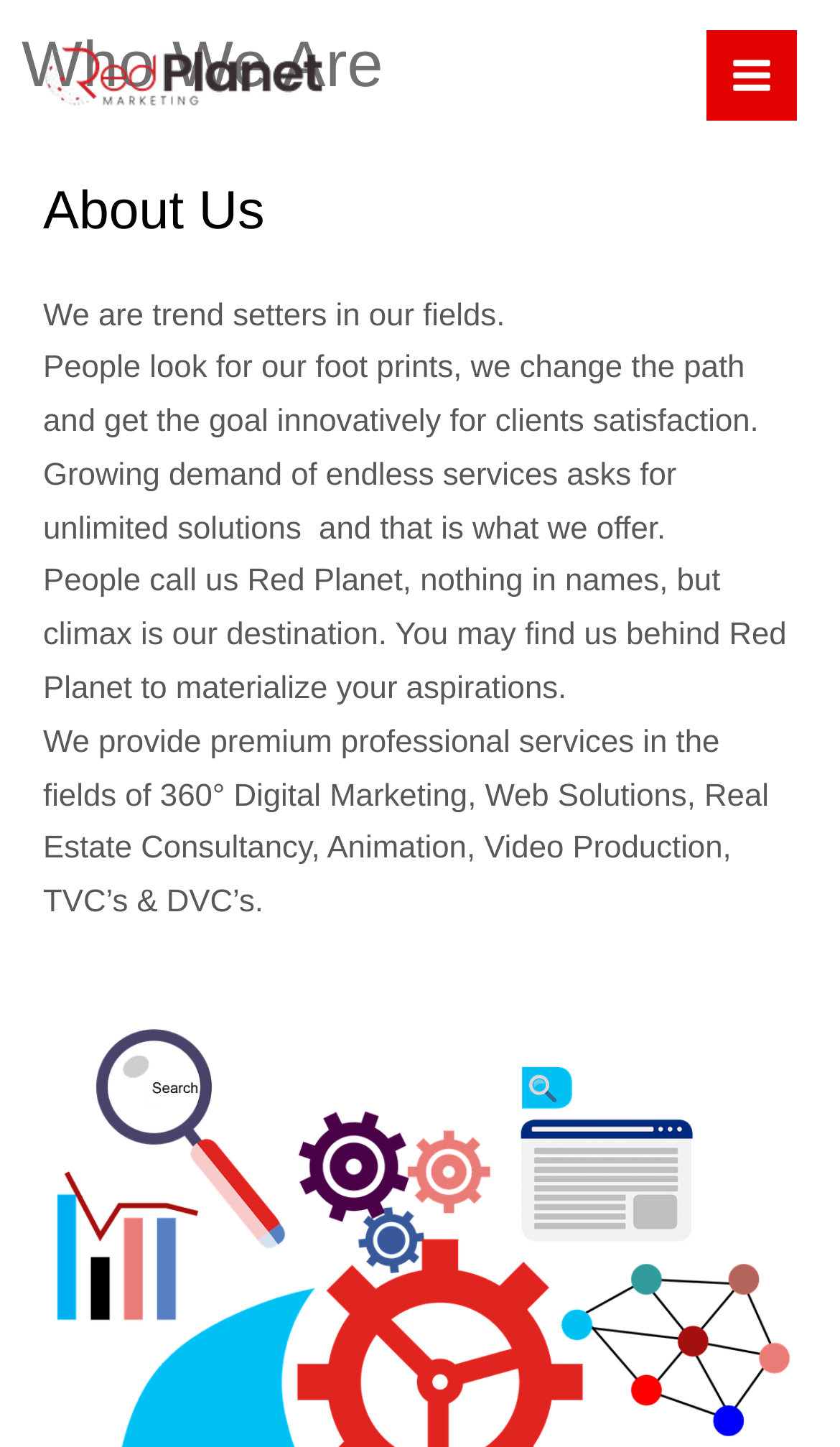Identify the bounding box of the UI element that matches this description: "aria-label="Email Address" name="email" placeholder="Email Address"".

None